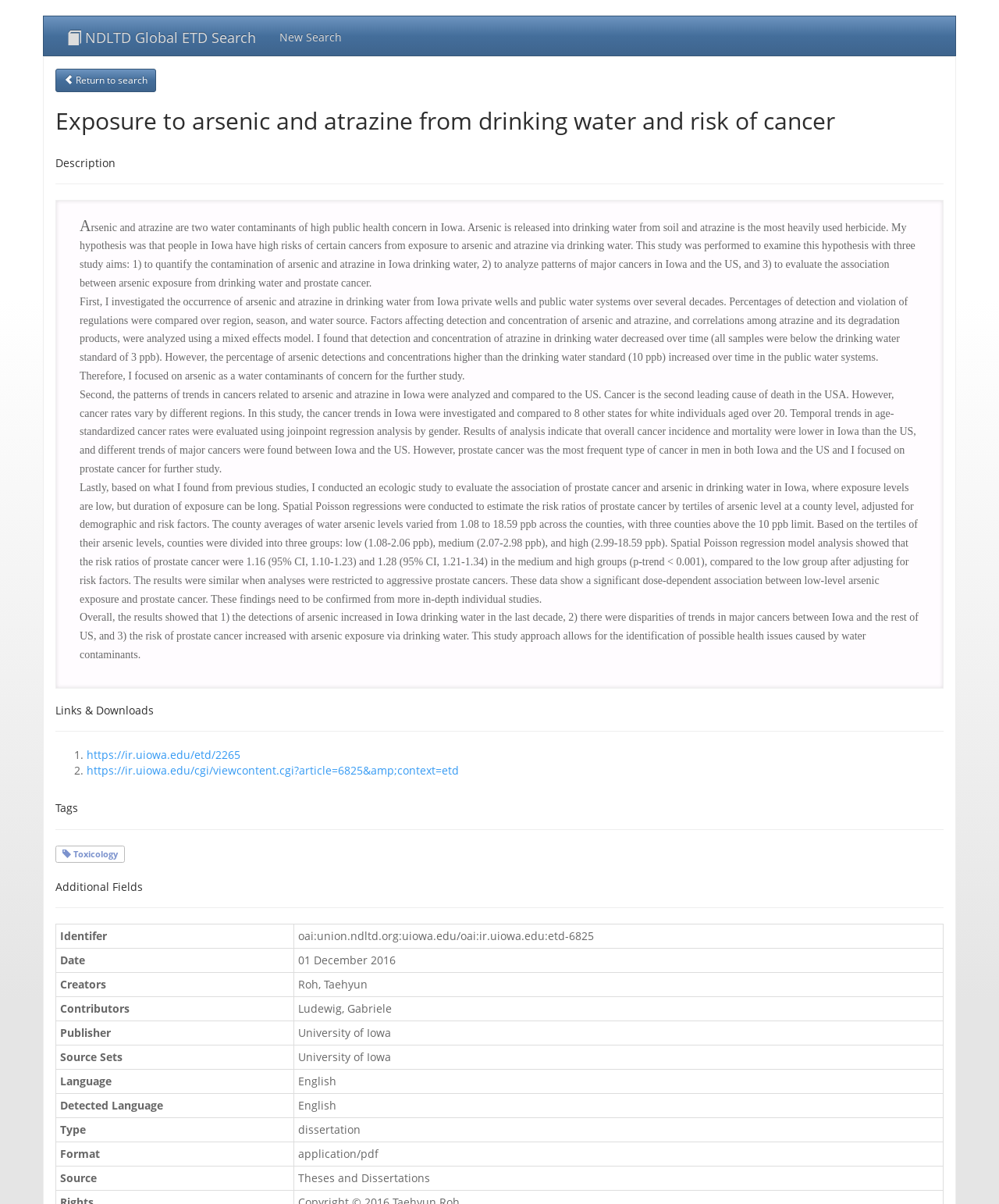Using the given element description, provide the bounding box coordinates (top-left x, top-left y, bottom-right x, bottom-right y) for the corresponding UI element in the screenshot: NDLTD Global ETD Search

[0.055, 0.014, 0.268, 0.046]